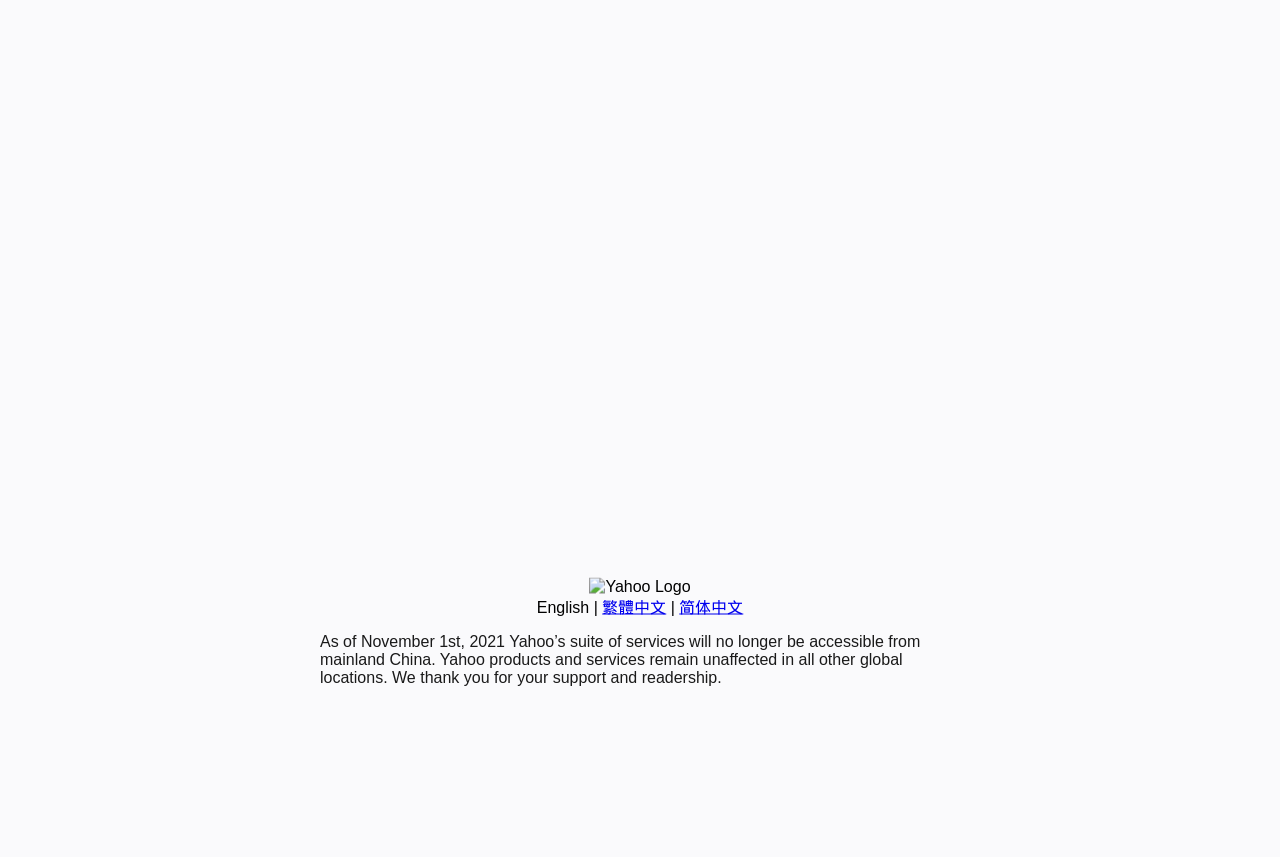Find the bounding box of the element with the following description: "繁體中文". The coordinates must be four float numbers between 0 and 1, formatted as [left, top, right, bottom].

[0.47, 0.698, 0.52, 0.718]